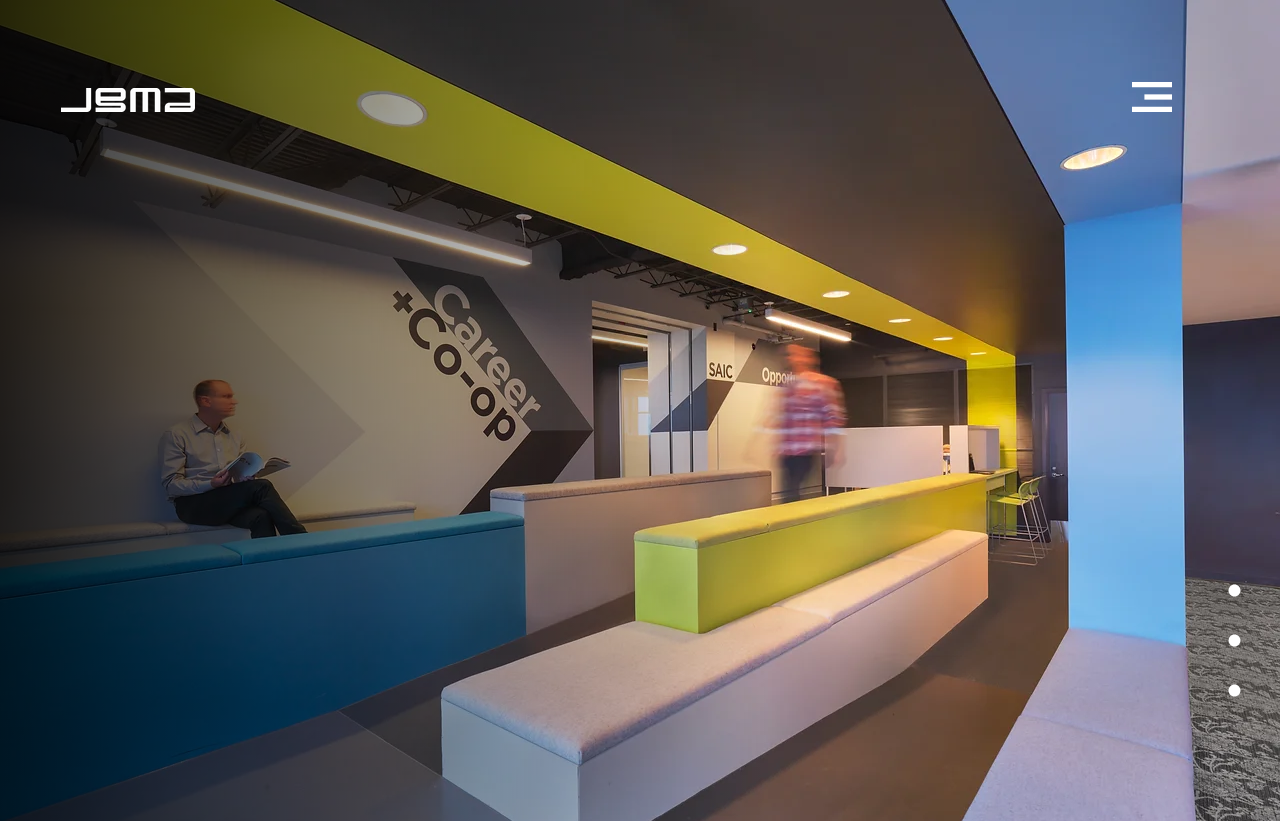Determine the title of the webpage and give its text content.

School of the Art Institute of Chicago
Co-op Center